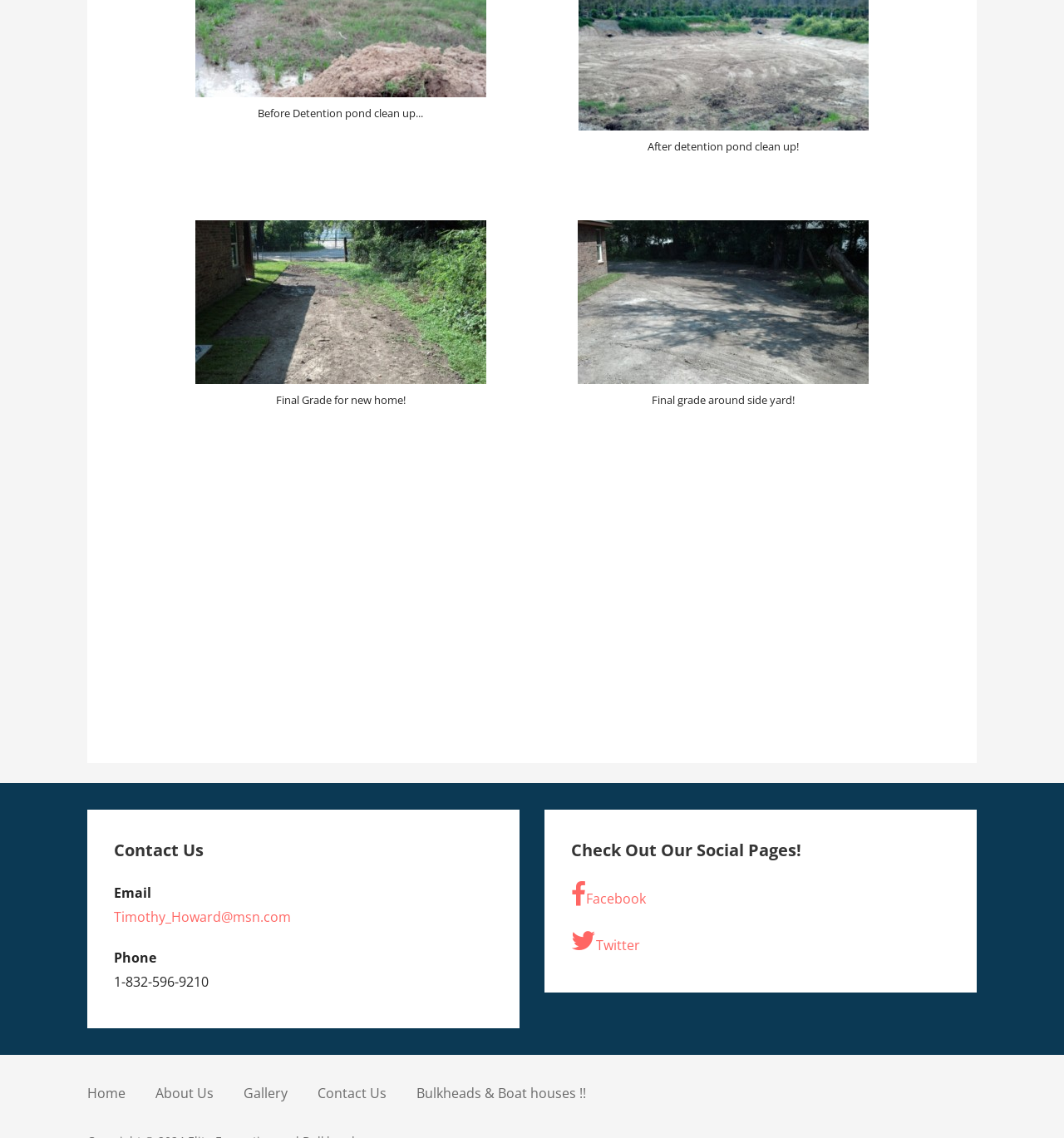Determine the coordinates of the bounding box for the clickable area needed to execute this instruction: "Send an email".

[0.107, 0.798, 0.274, 0.814]